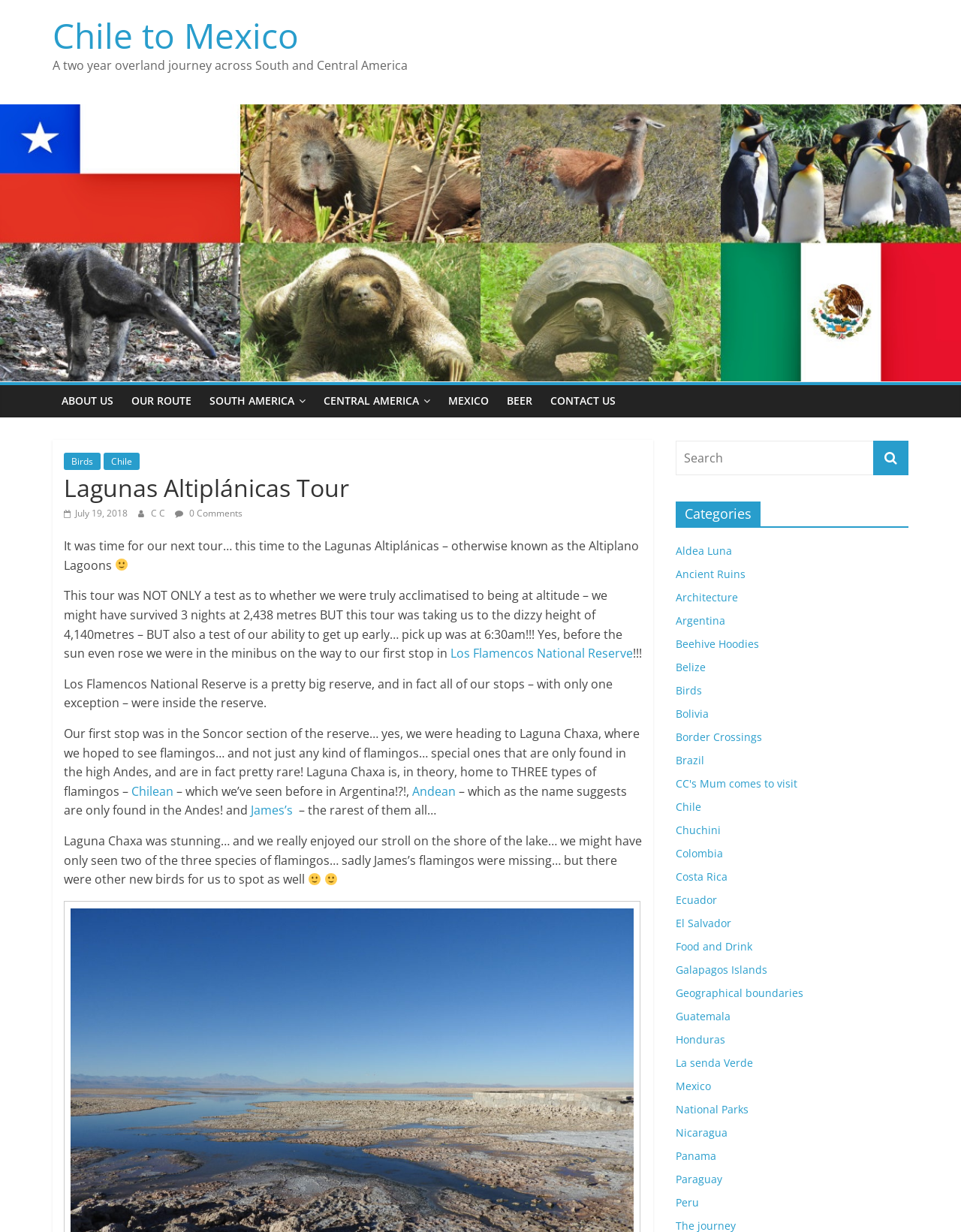Please specify the coordinates of the bounding box for the element that should be clicked to carry out this instruction: "View the Chile to Mexico tour". The coordinates must be four float numbers between 0 and 1, formatted as [left, top, right, bottom].

[0.055, 0.01, 0.311, 0.048]